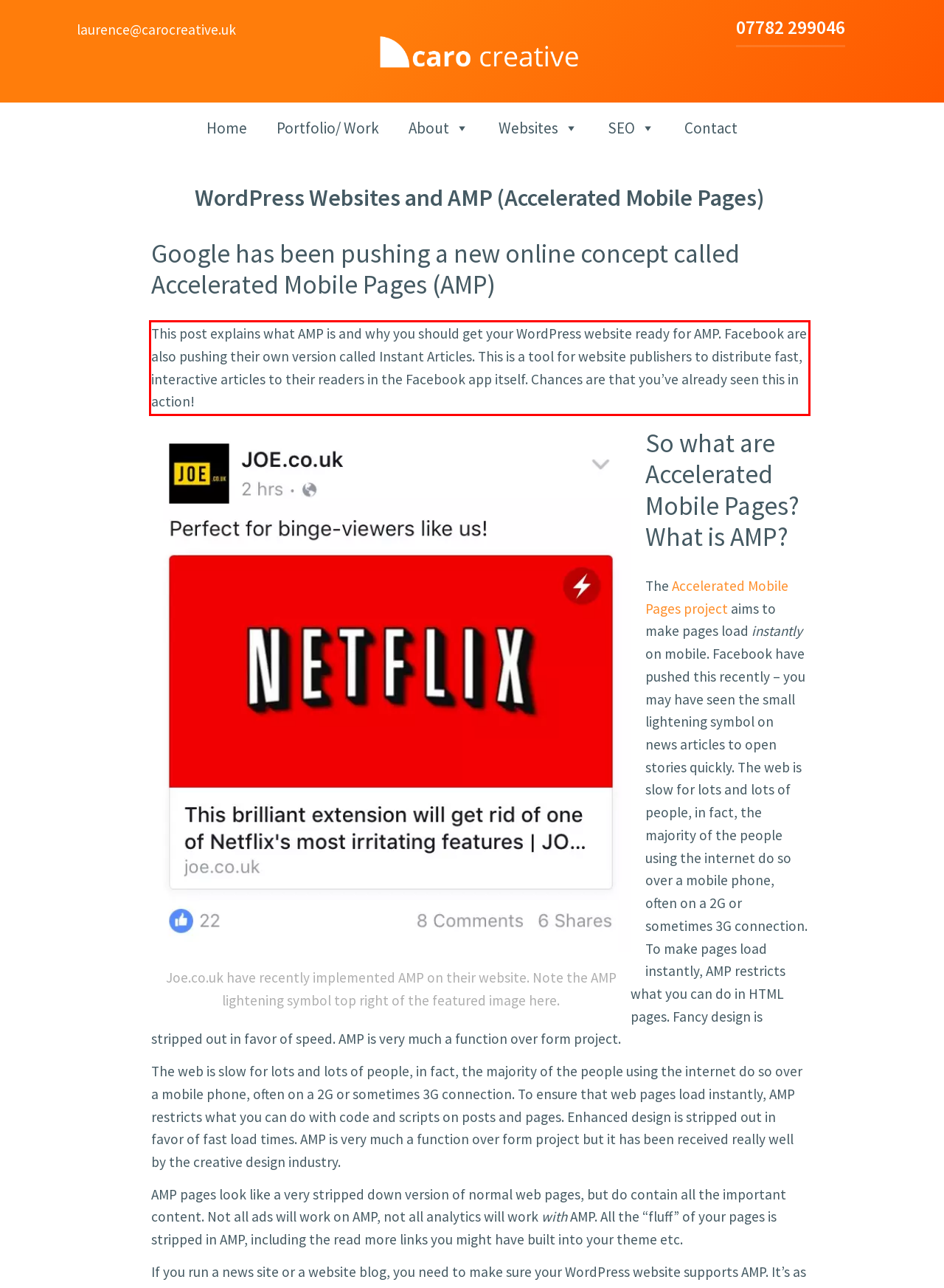Identify and transcribe the text content enclosed by the red bounding box in the given screenshot.

This post explains what AMP is and why you should get your WordPress website ready for AMP. Facebook are also pushing their own version called Instant Articles. This is a tool for website publishers to distribute fast, interactive articles to their readers in the Facebook app itself. Chances are that you’ve already seen this in action!